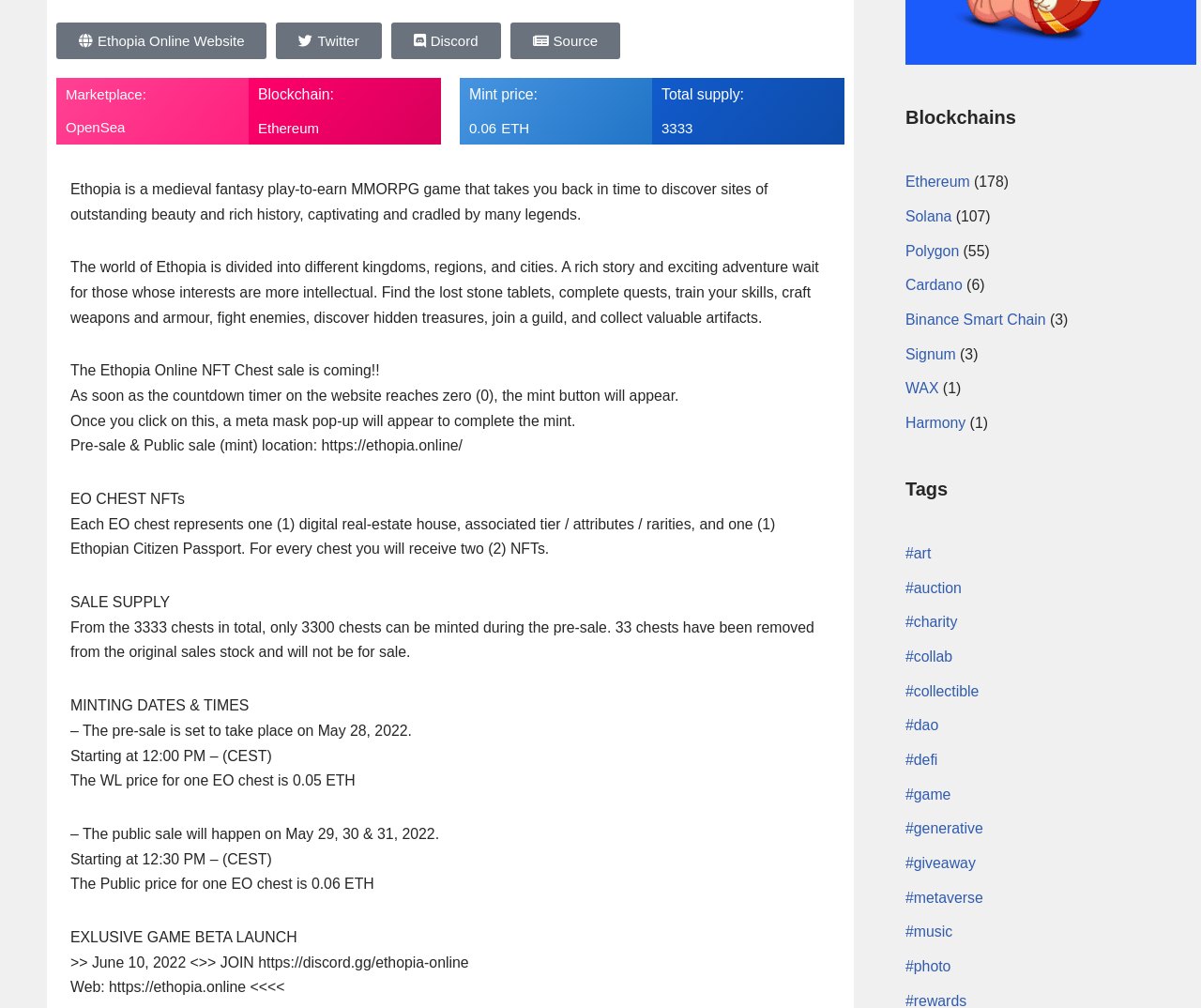Identify the bounding box coordinates of the section that should be clicked to achieve the task described: "Click on the 'Twitter' link".

[0.23, 0.023, 0.318, 0.059]